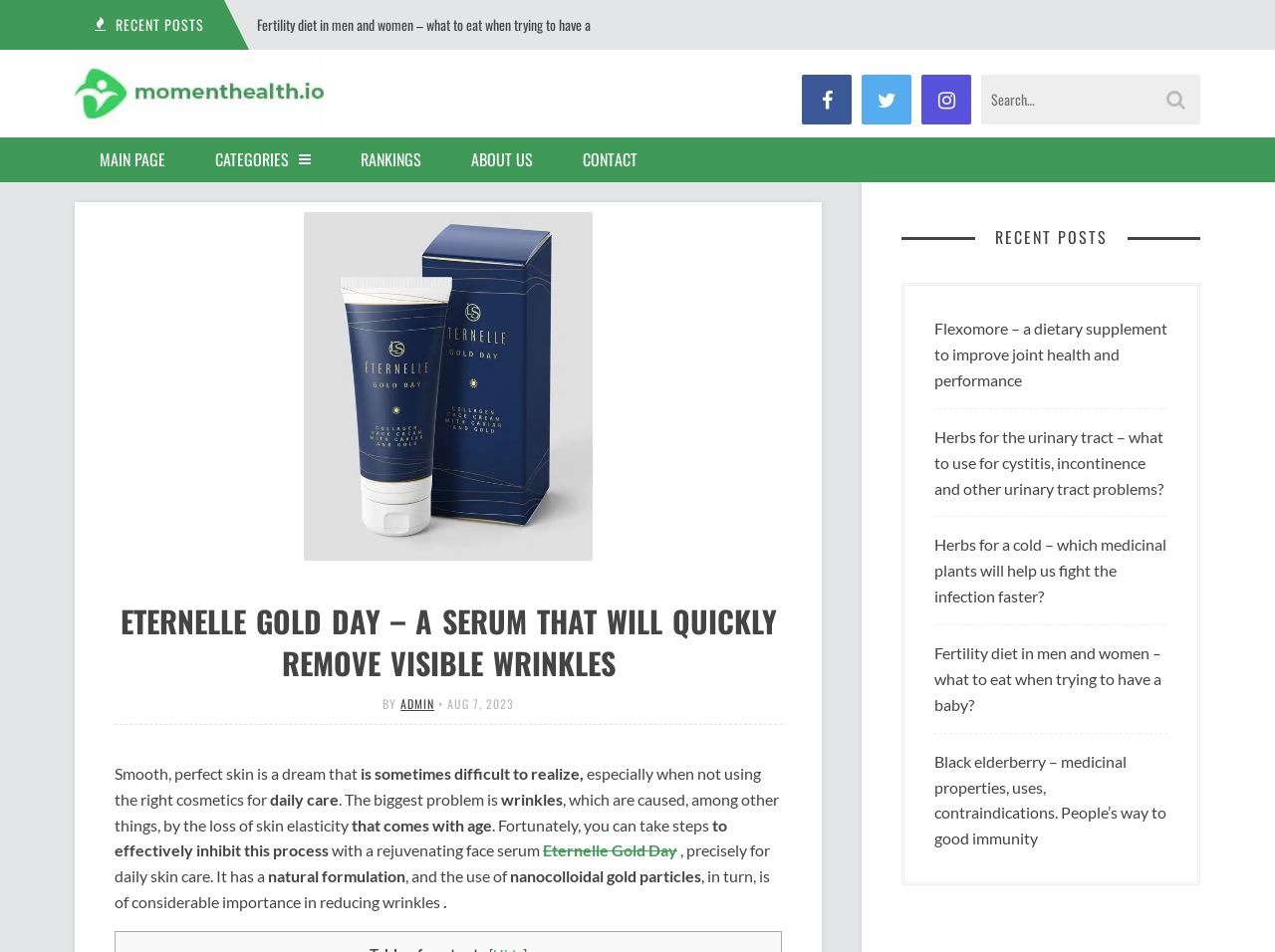Provide a brief response to the question below using a single word or phrase: 
What is the main topic of the webpage?

Skin care